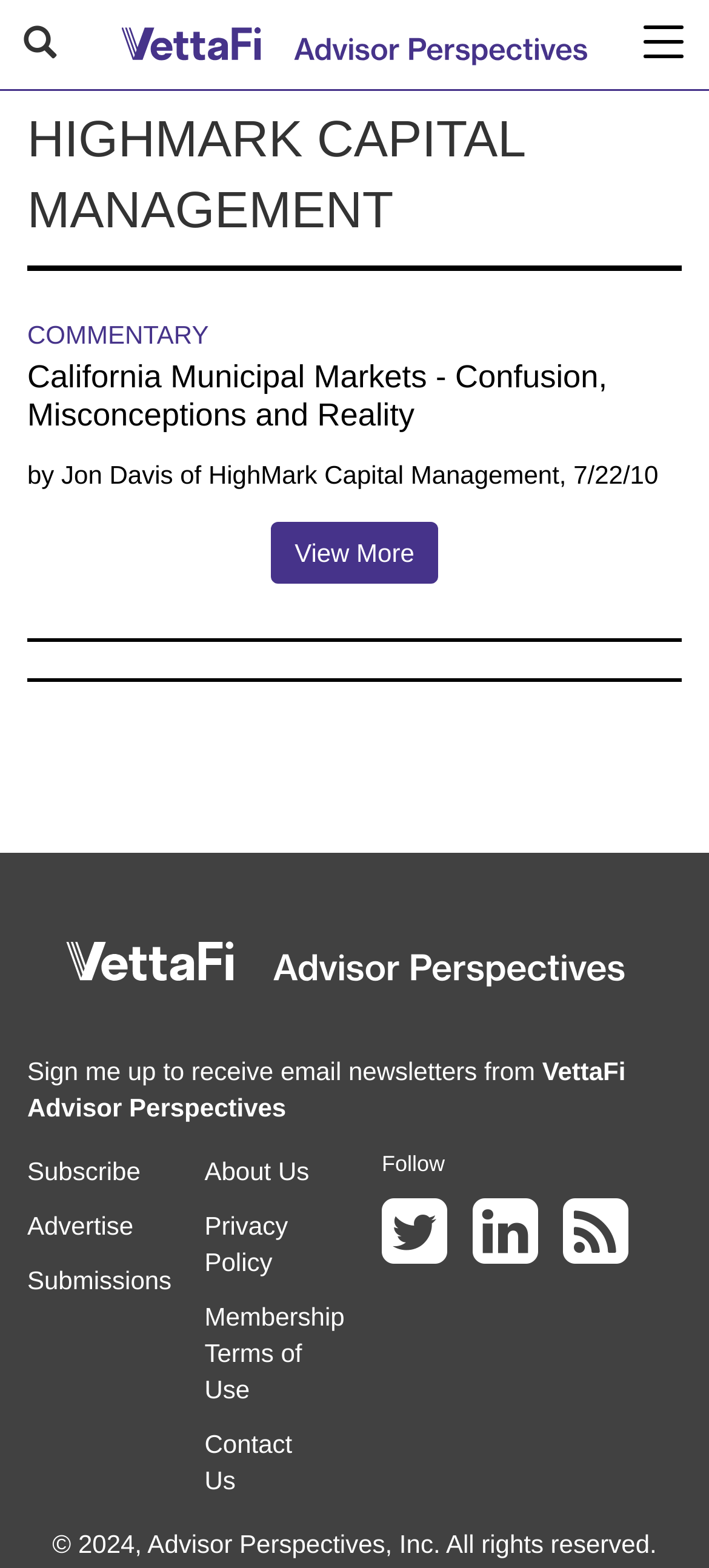Kindly determine the bounding box coordinates of the area that needs to be clicked to fulfill this instruction: "Toggle navigation".

[0.885, 0.006, 0.987, 0.048]